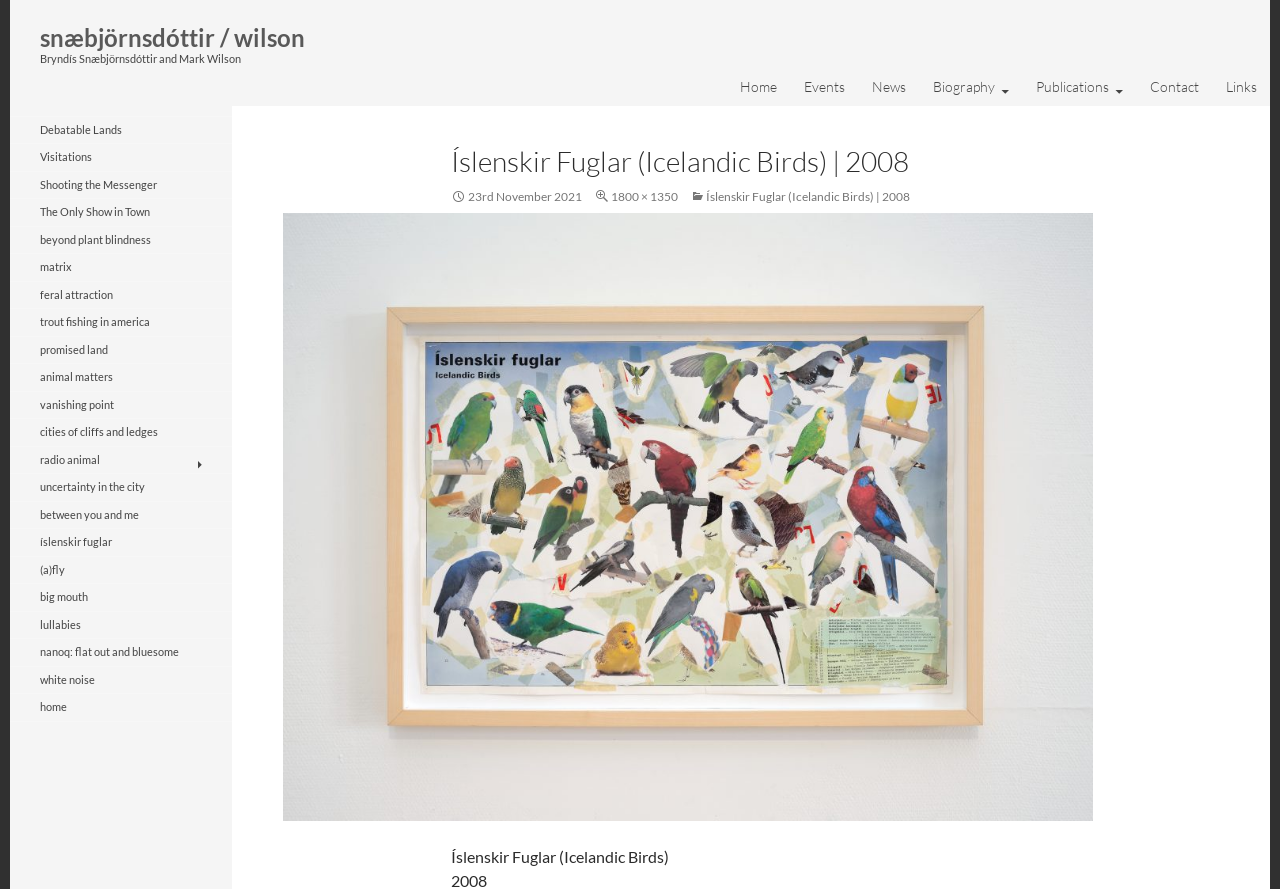Use a single word or phrase to answer the following:
What is the title of the project?

Íslenskir Fuglar (Icelandic Birds) | 2008